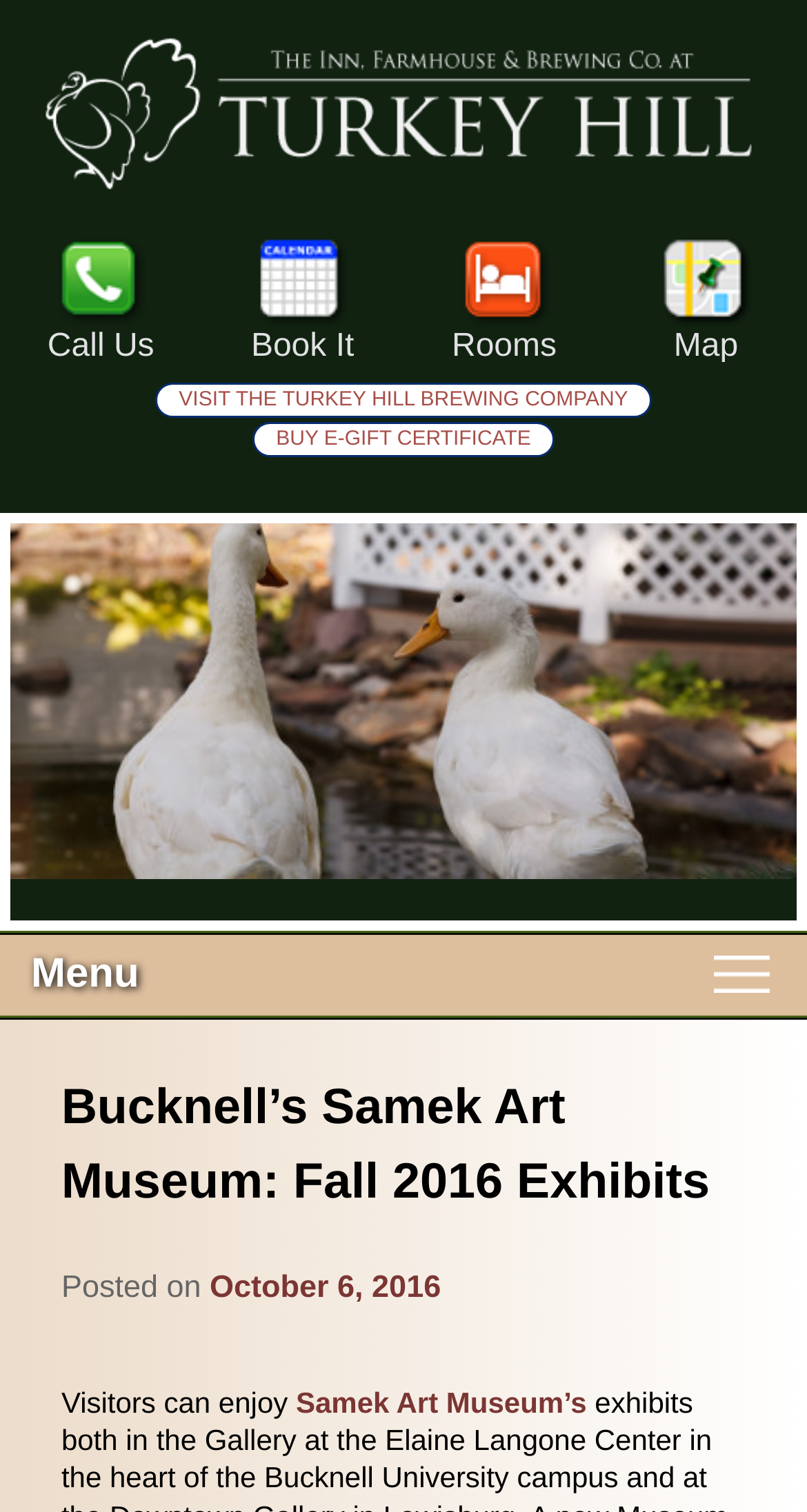What is the purpose of the 'Call Us' button?
Provide a concise answer using a single word or phrase based on the image.

Make a reservation